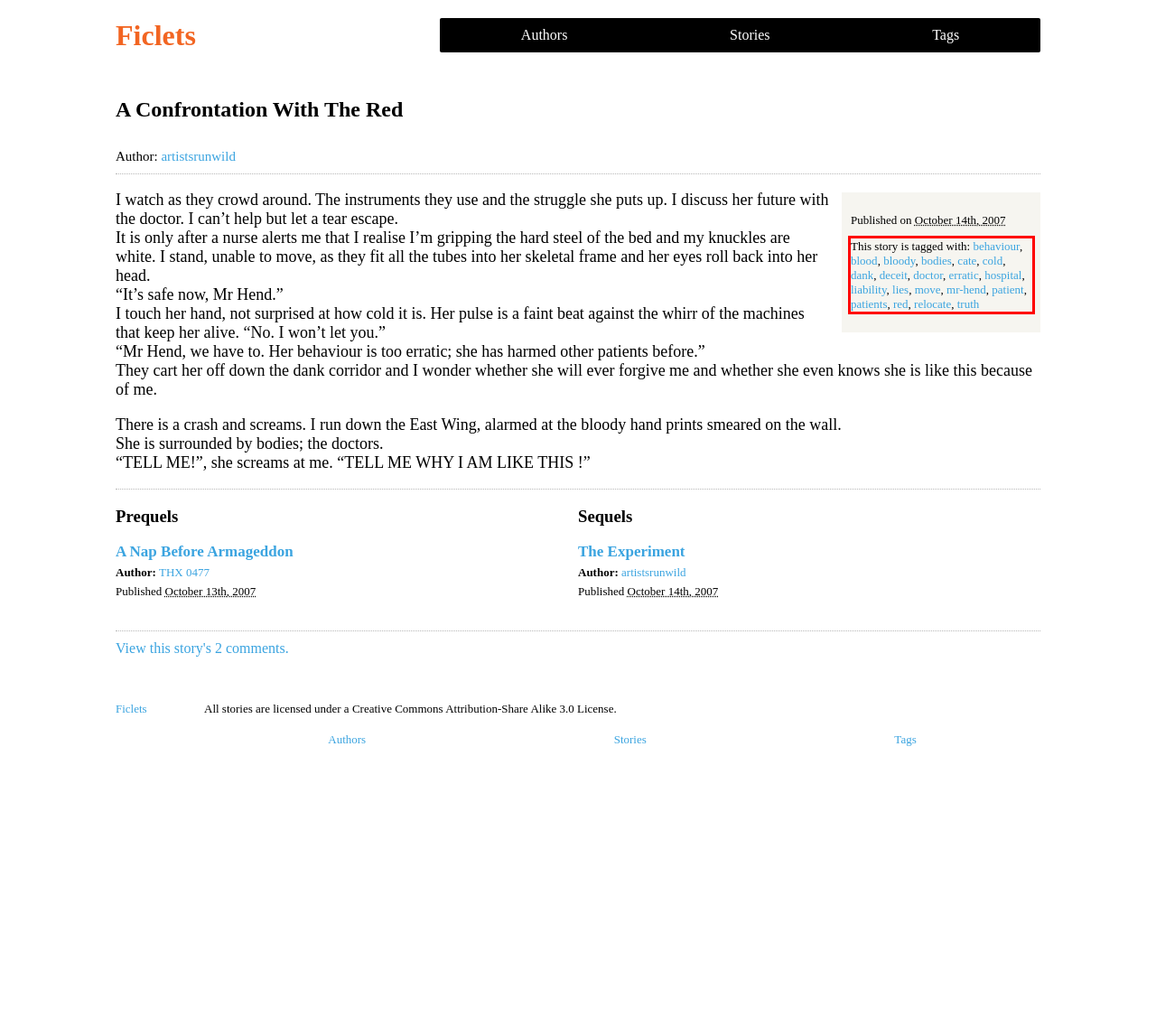Locate the red bounding box in the provided webpage screenshot and use OCR to determine the text content inside it.

This story is tagged with: behaviour, blood, bloody, bodies, cate, cold, dank, deceit, doctor, erratic, hospital, liability, lies, move, mr-hend, patient, patients, red, relocate, truth